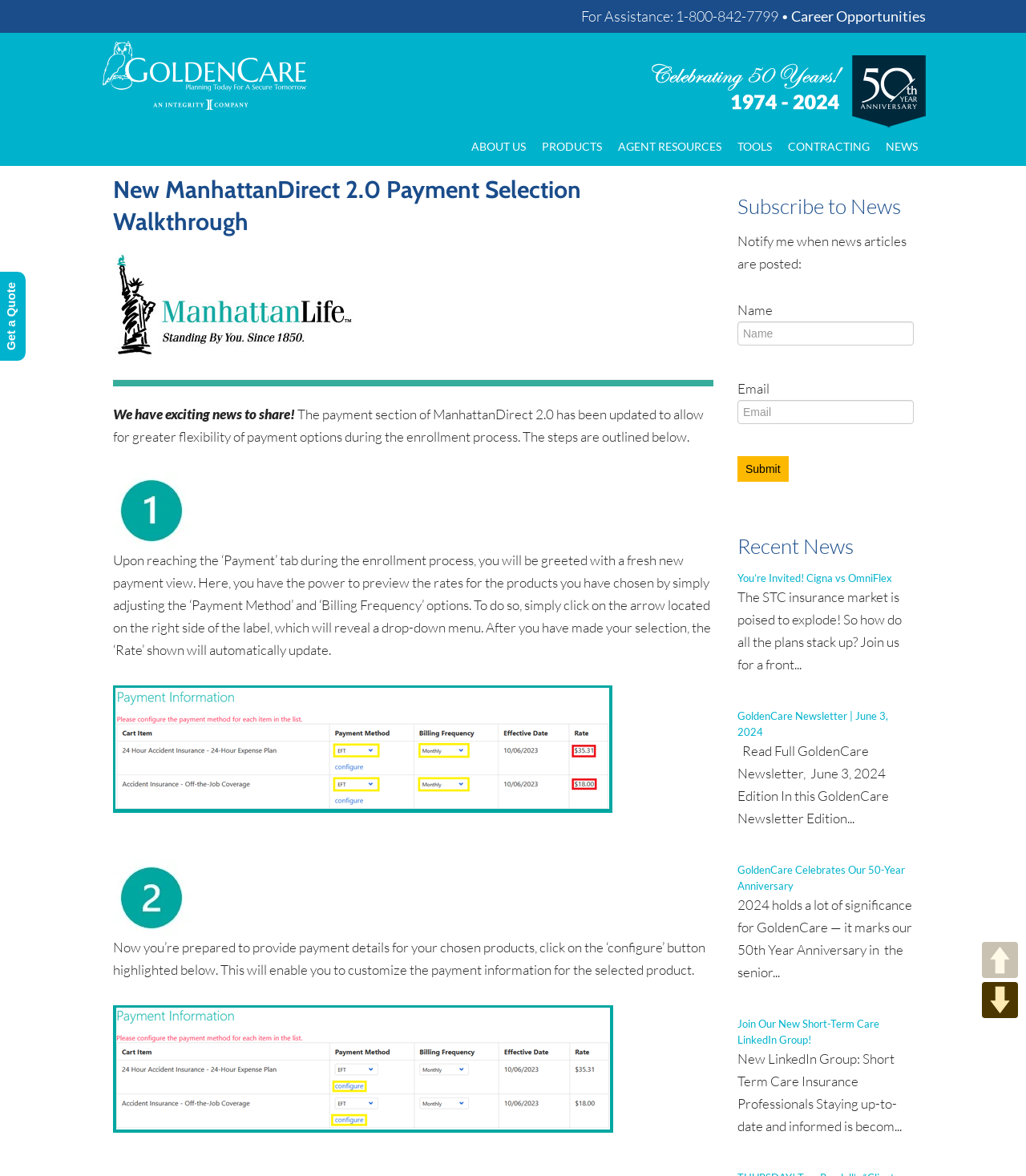Specify the bounding box coordinates of the area to click in order to execute this command: 'Visit Kingaziz.com'. The coordinates should consist of four float numbers ranging from 0 to 1, and should be formatted as [left, top, right, bottom].

None